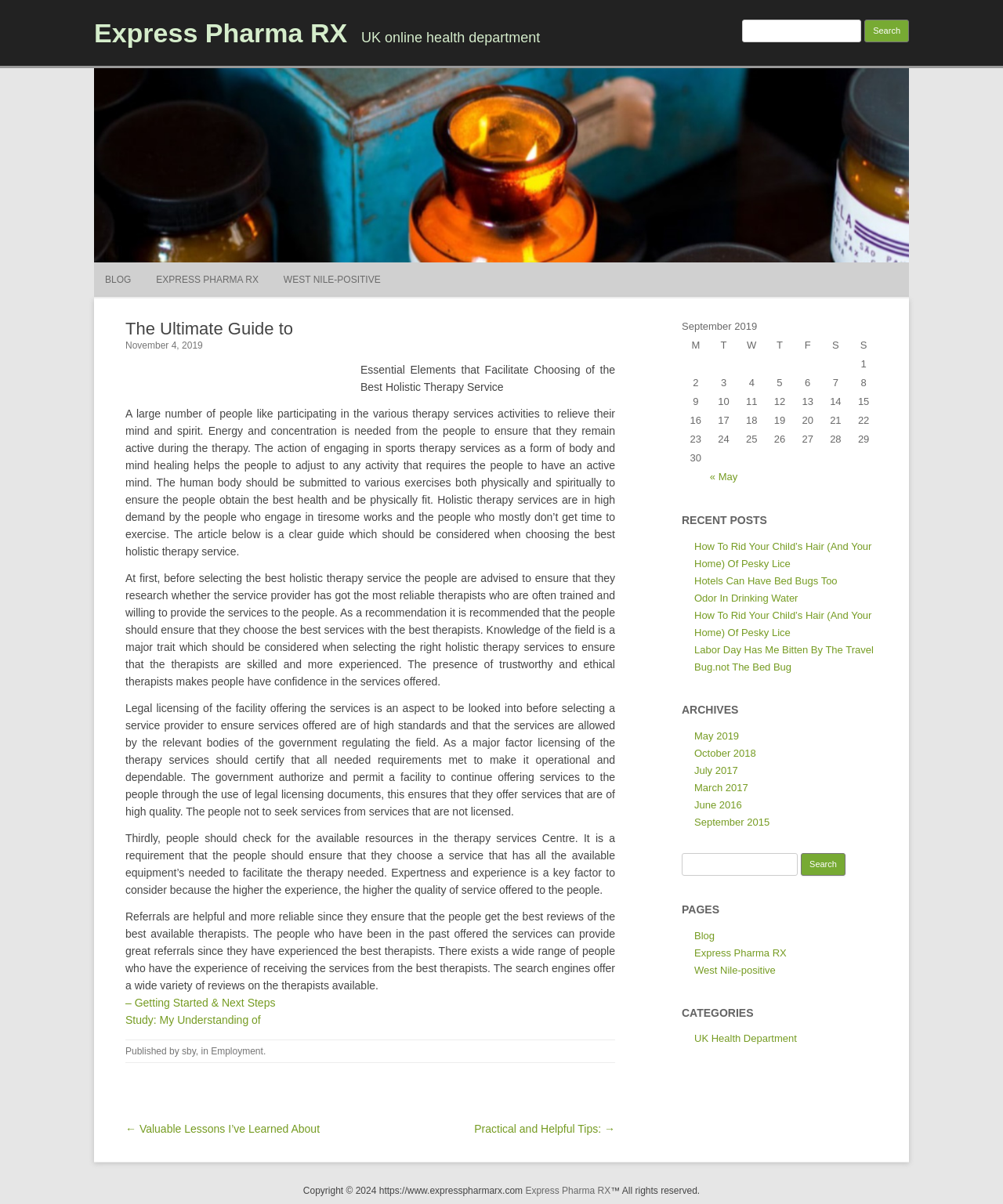Kindly determine the bounding box coordinates for the clickable area to achieve the given instruction: "Search for a term".

[0.739, 0.015, 0.859, 0.035]